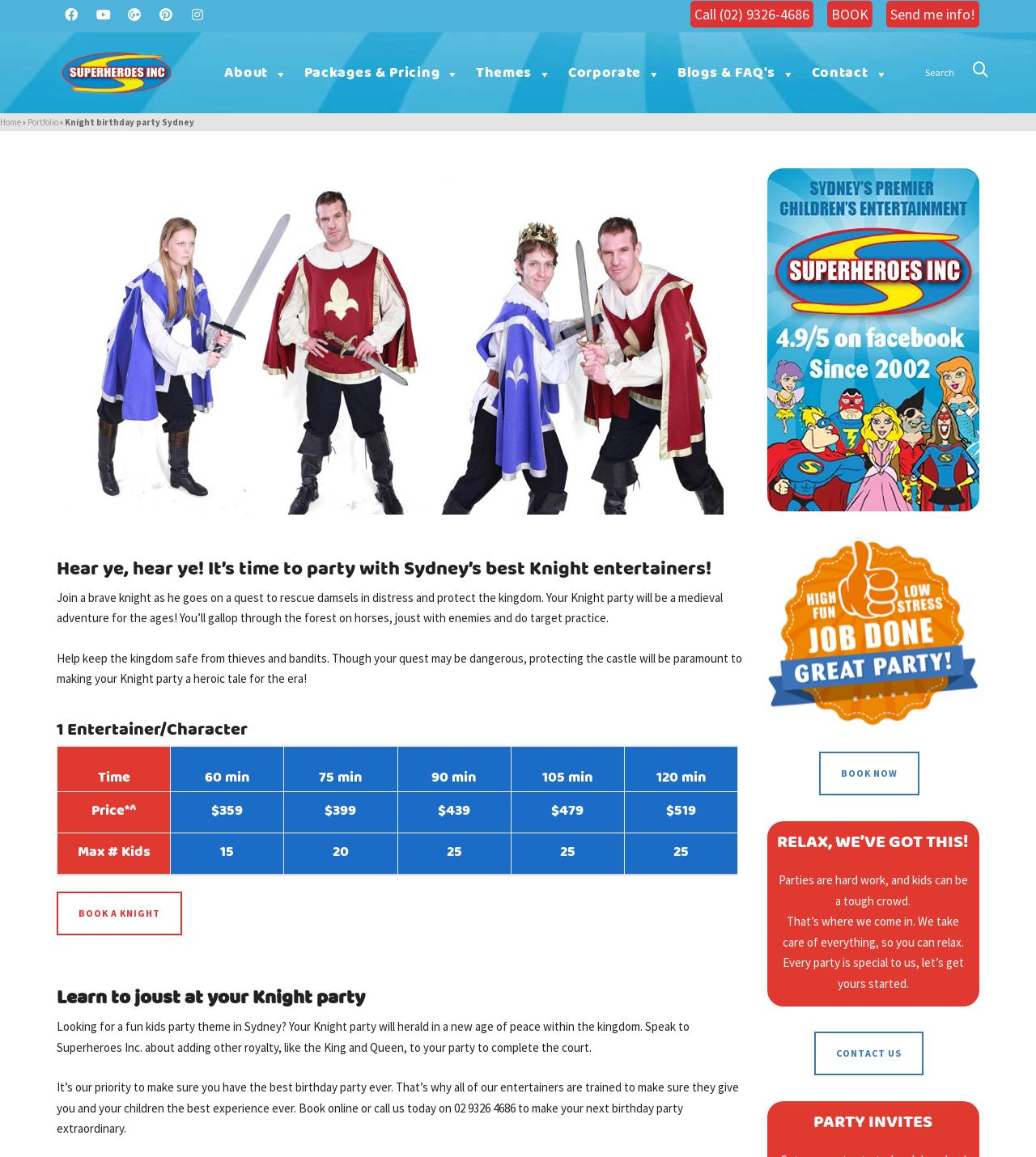What is the company name that provides the Knight party service?
Look at the screenshot and provide an in-depth answer.

I found the company name by looking at the link 'Superheroes Inc' which is located at the top of the webpage, indicating that it is the company that provides the Knight party service.